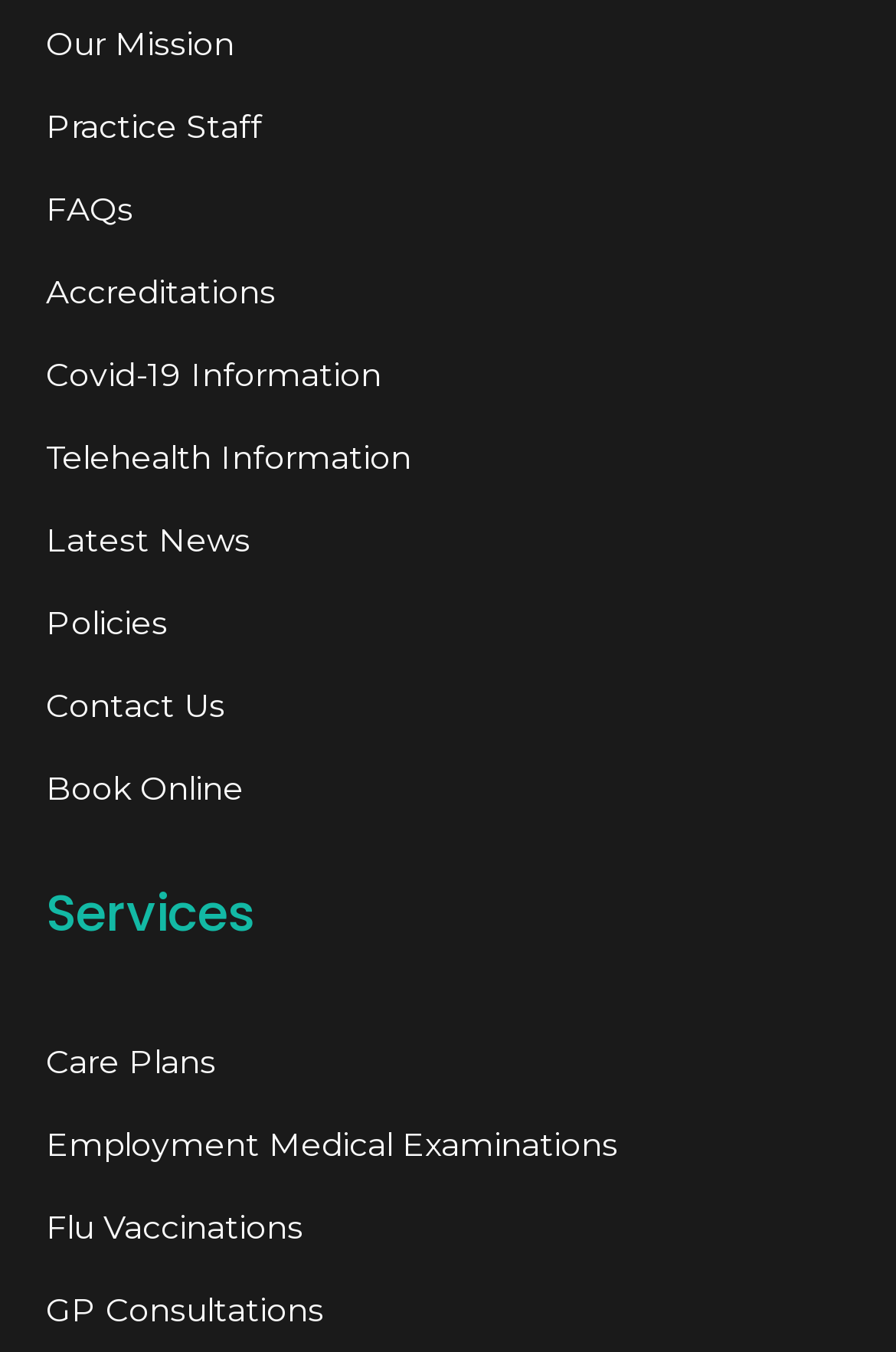Determine the bounding box coordinates of the region I should click to achieve the following instruction: "Learn about practice staff". Ensure the bounding box coordinates are four float numbers between 0 and 1, i.e., [left, top, right, bottom].

[0.051, 0.063, 0.949, 0.124]